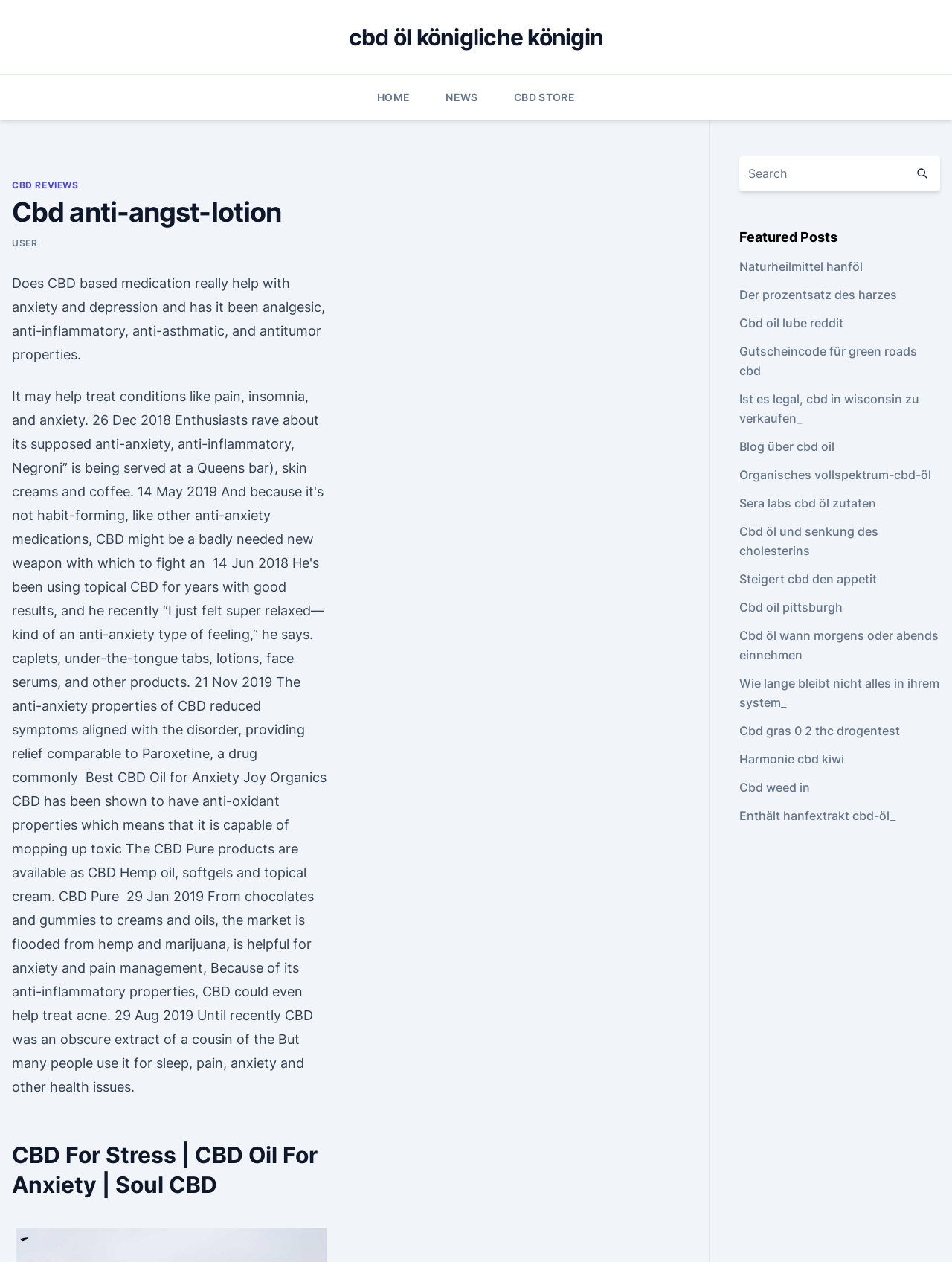Locate the bounding box of the UI element described in the following text: "Steigert cbd den appetit".

[0.776, 0.453, 0.921, 0.465]